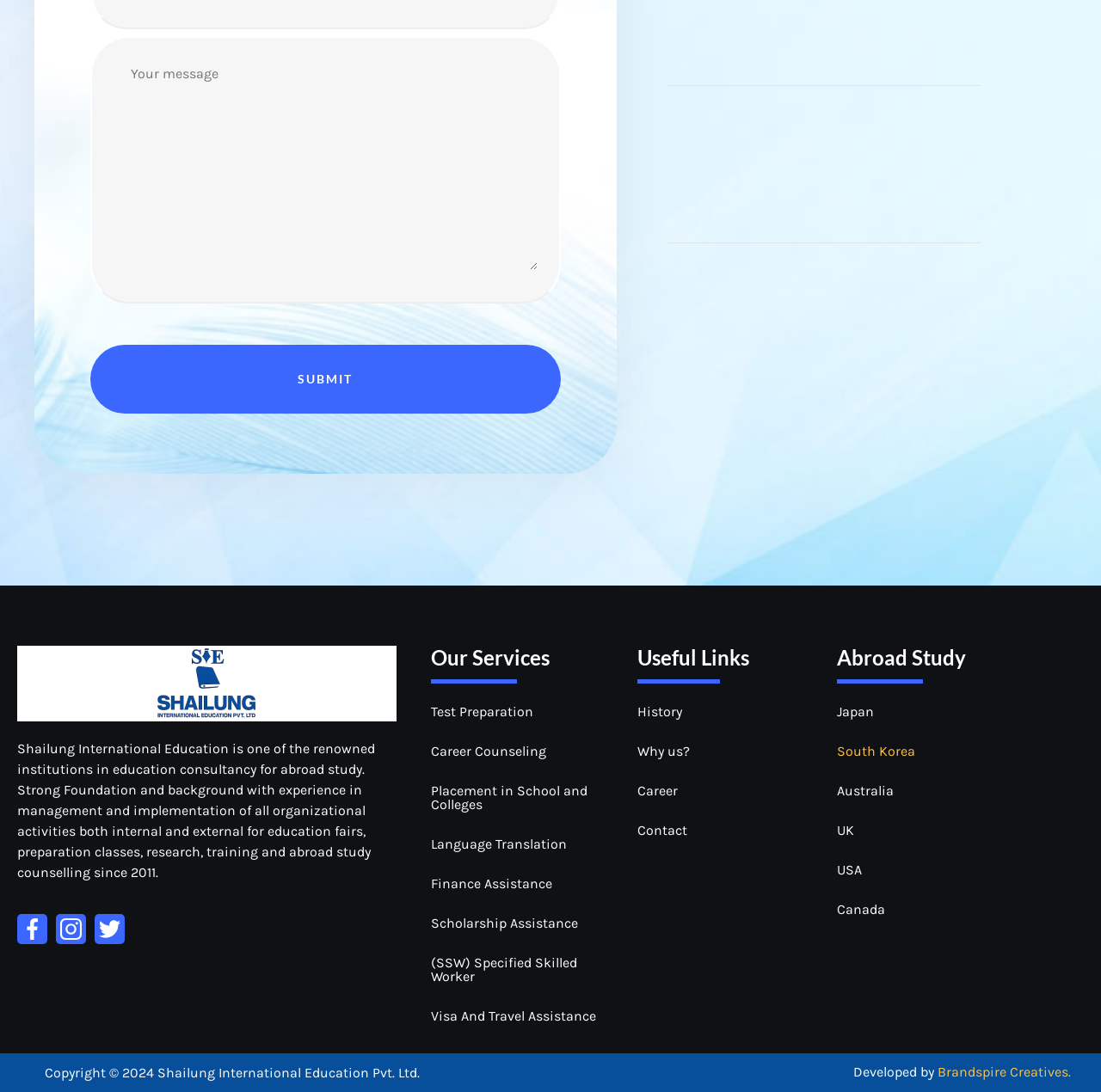Using the description "title="Share in OK"", locate and provide the bounding box of the UI element.

None